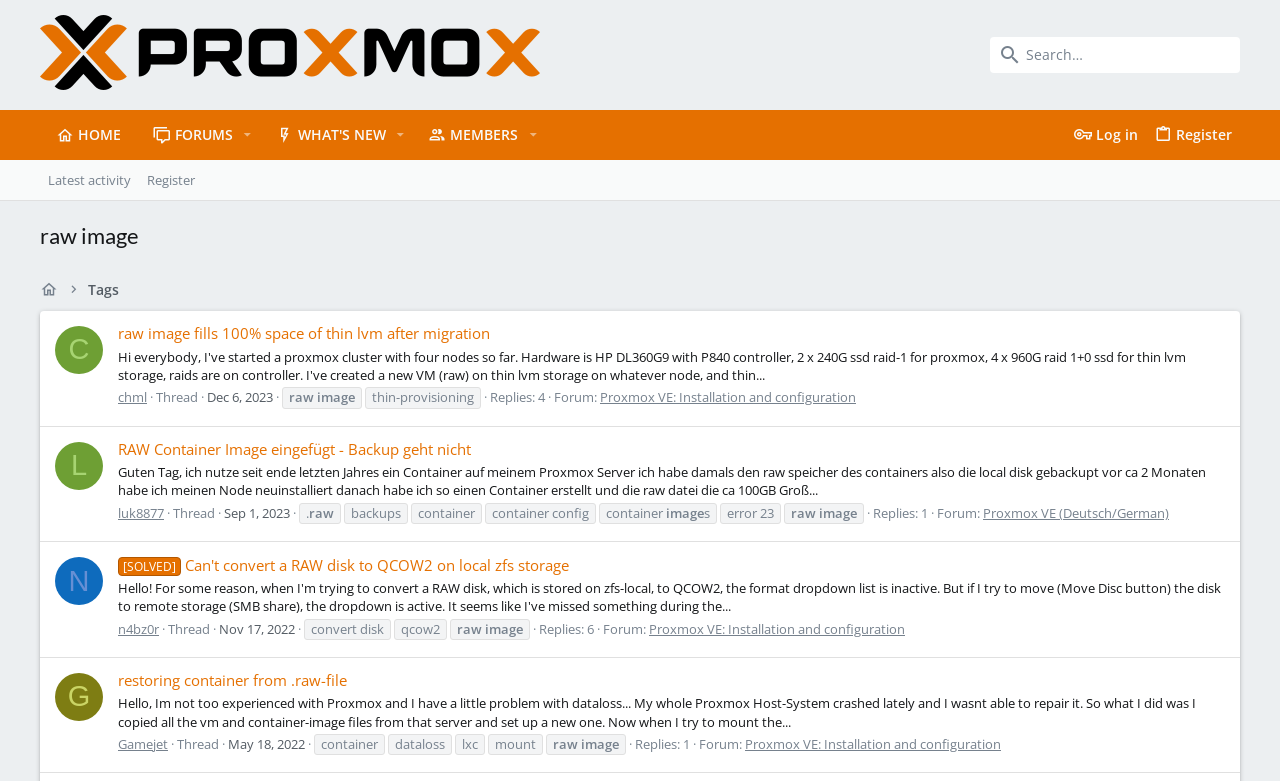Please specify the bounding box coordinates for the clickable region that will help you carry out the instruction: "Log in to the forum".

[0.833, 0.146, 0.895, 0.199]